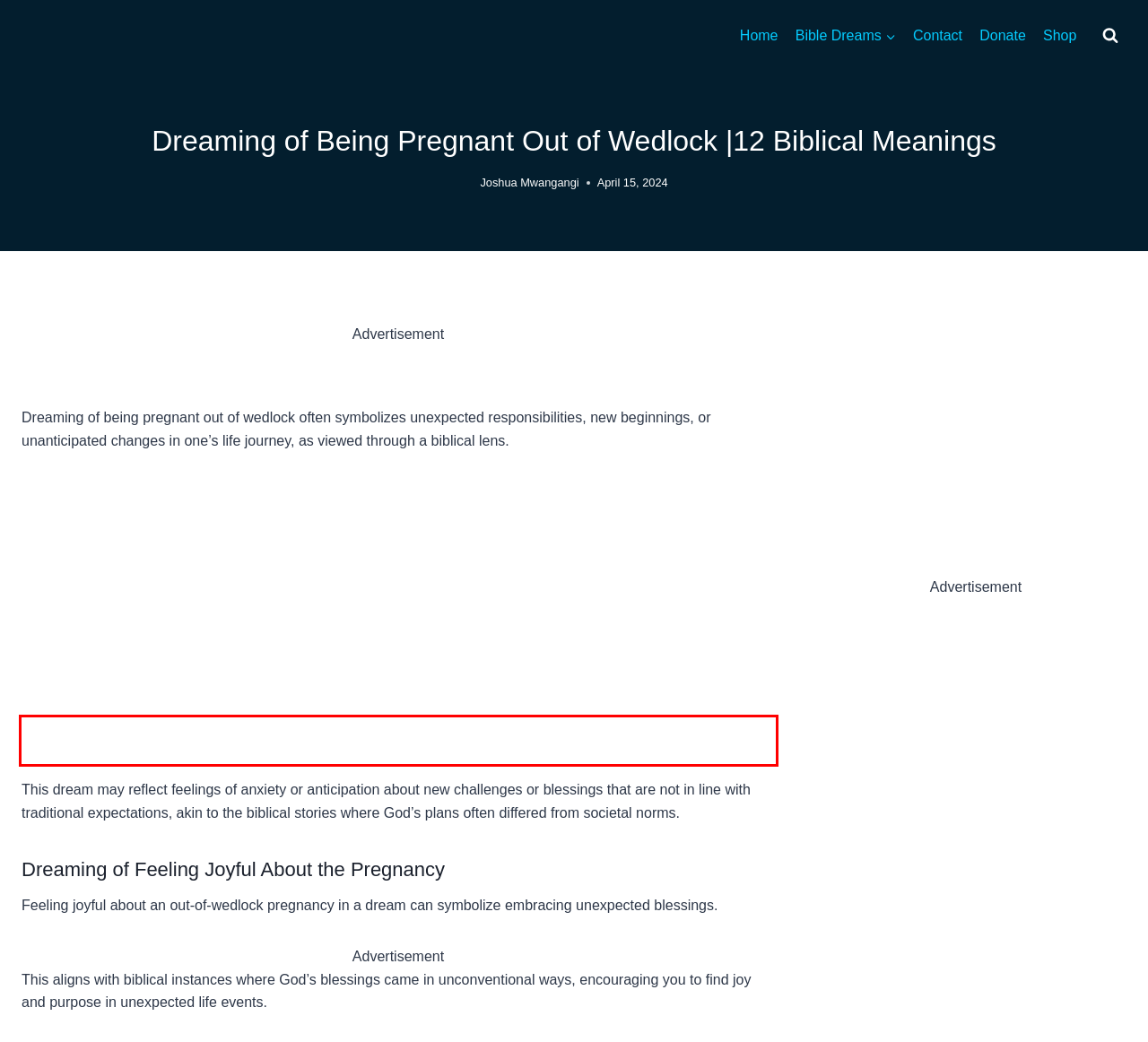Look at the webpage screenshot and recognize the text inside the red bounding box.

This dream may reflect feelings of anxiety or anticipation about new challenges or blessings that are not in line with traditional expectations, akin to the biblical stories where God’s plans often differed from societal norms.